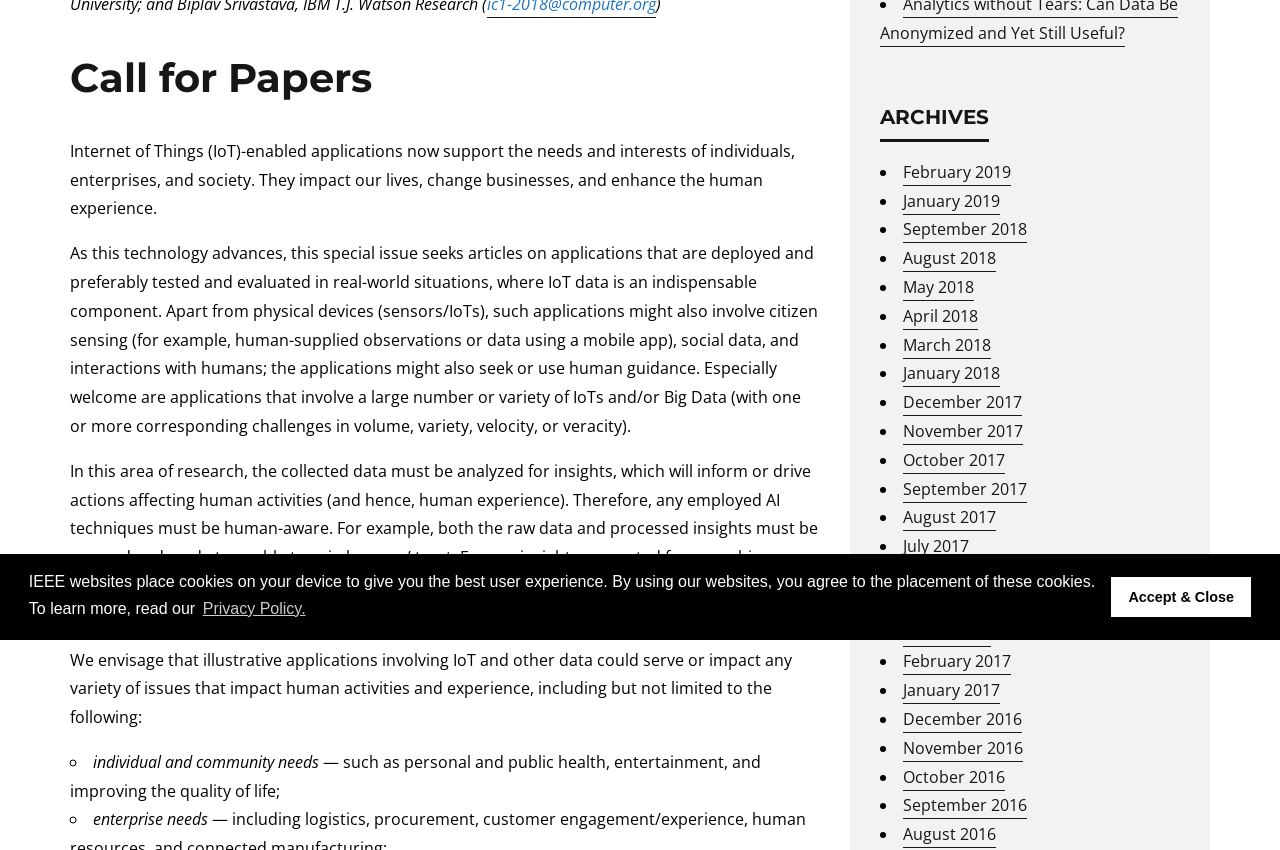Based on the element description "January 2017", predict the bounding box coordinates of the UI element.

[0.705, 0.799, 0.781, 0.828]